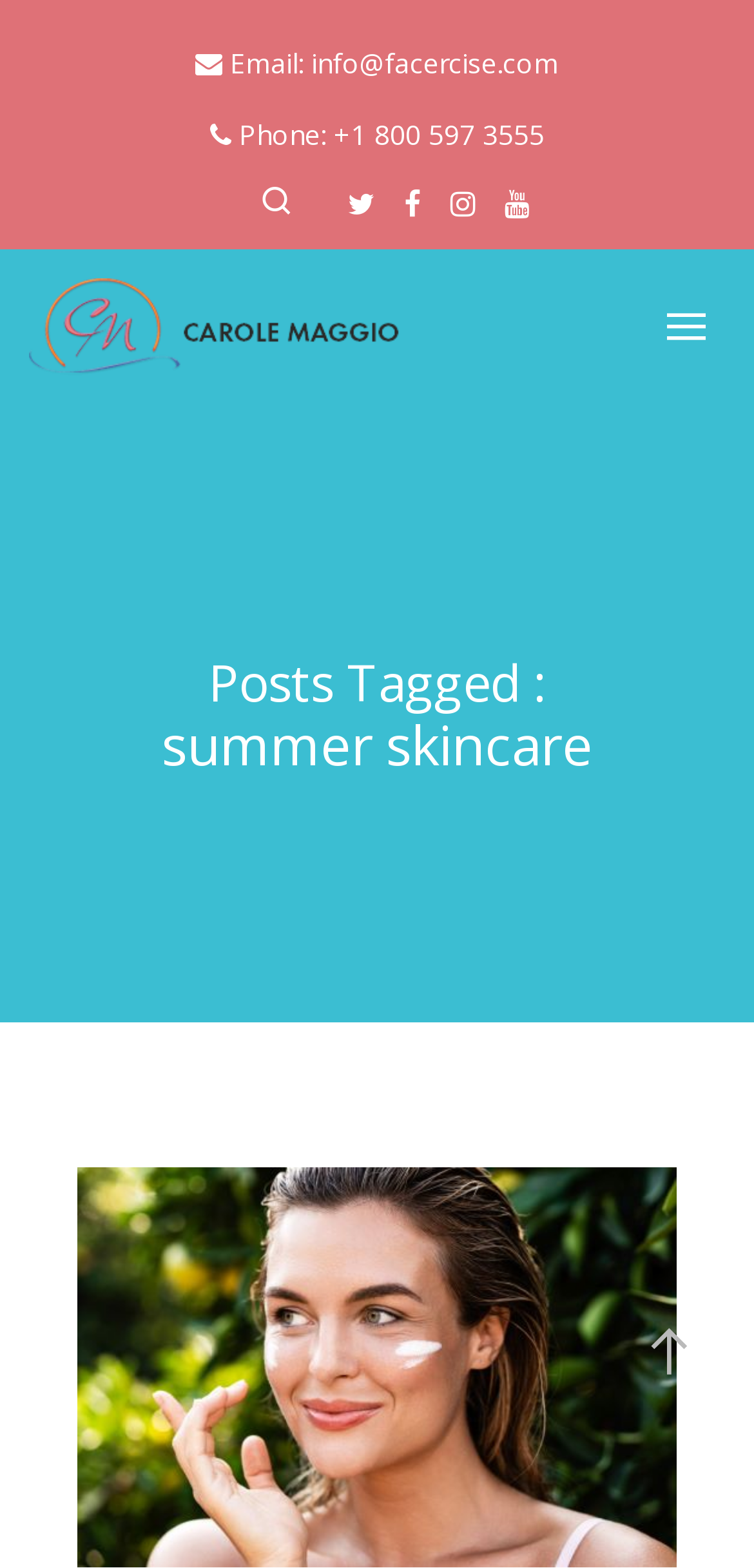Determine the bounding box for the UI element as described: "alt="Facercise"". The coordinates should be represented as four float numbers between 0 and 1, formatted as [left, top, right, bottom].

[0.038, 0.209, 0.528, 0.27]